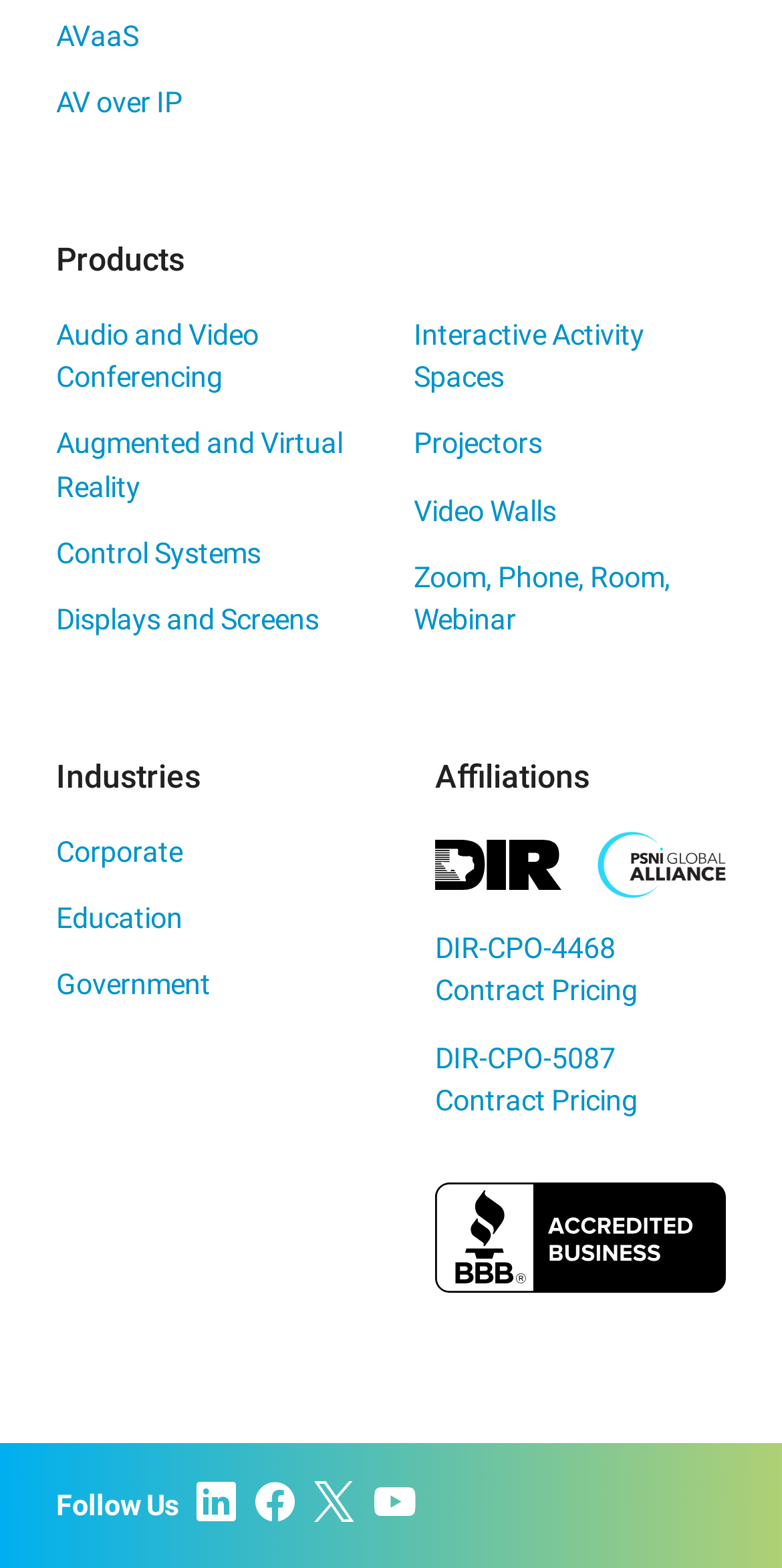How many industry categories are there?
Using the visual information, reply with a single word or short phrase.

3